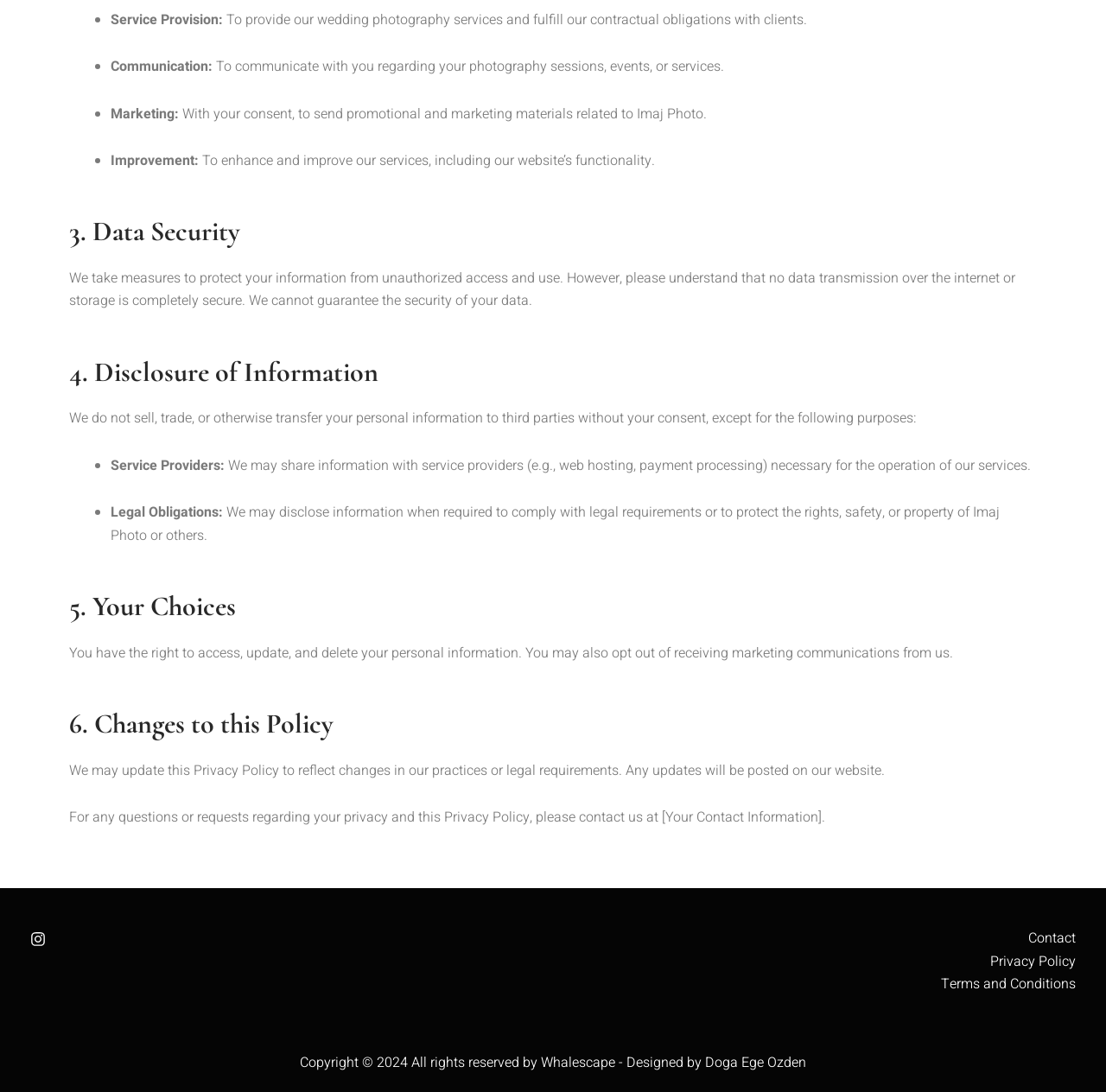What rights do users have regarding their personal information?
Please respond to the question with a detailed and informative answer.

The webpage states that users have the right to access, update, and delete their personal information, and they may also opt out of receiving marketing communications from Imaj Photo.